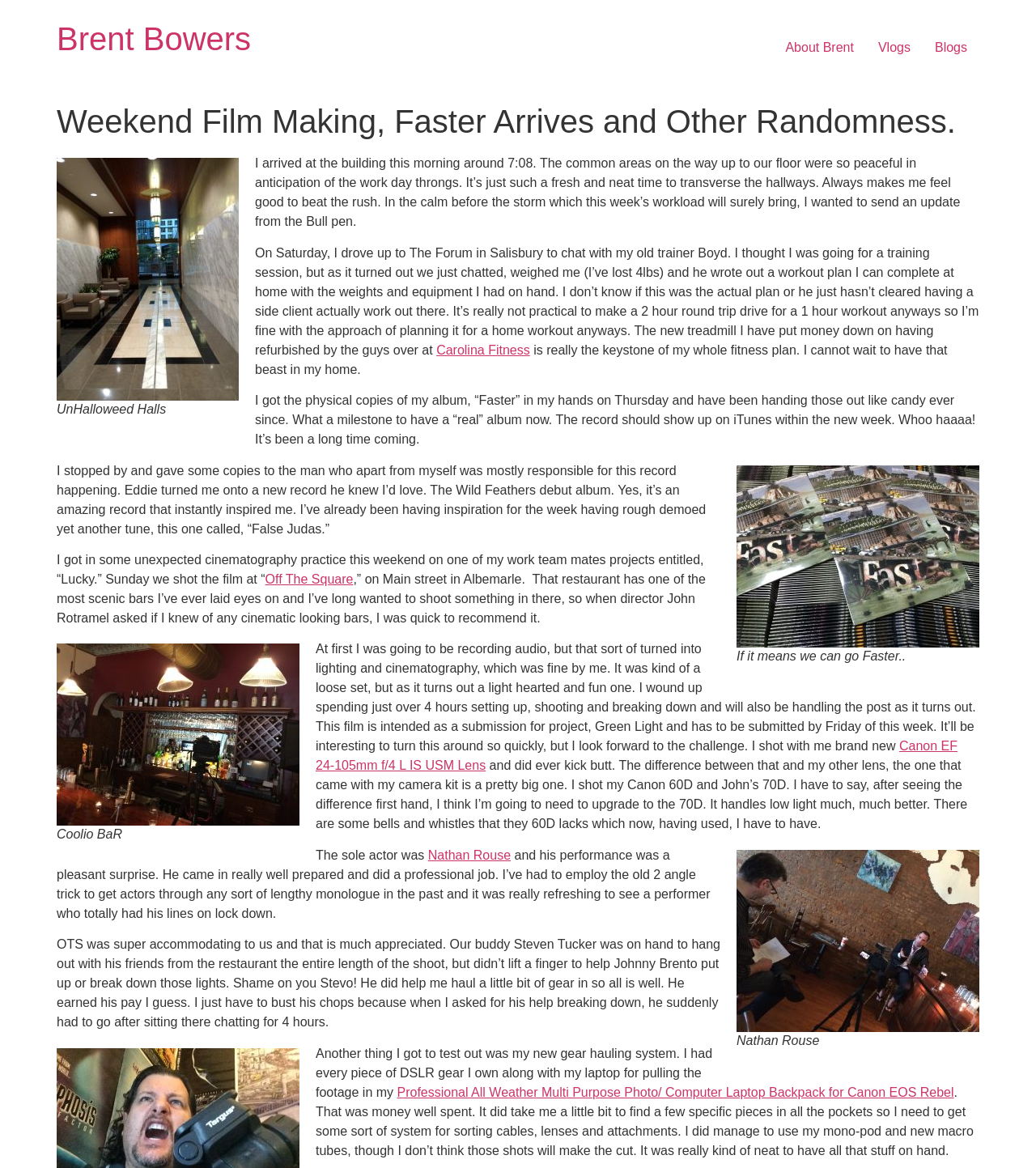Find the bounding box coordinates of the clickable region needed to perform the following instruction: "View the image of 'If it means we can go Faster..'". The coordinates should be provided as four float numbers between 0 and 1, i.e., [left, top, right, bottom].

[0.711, 0.398, 0.945, 0.554]